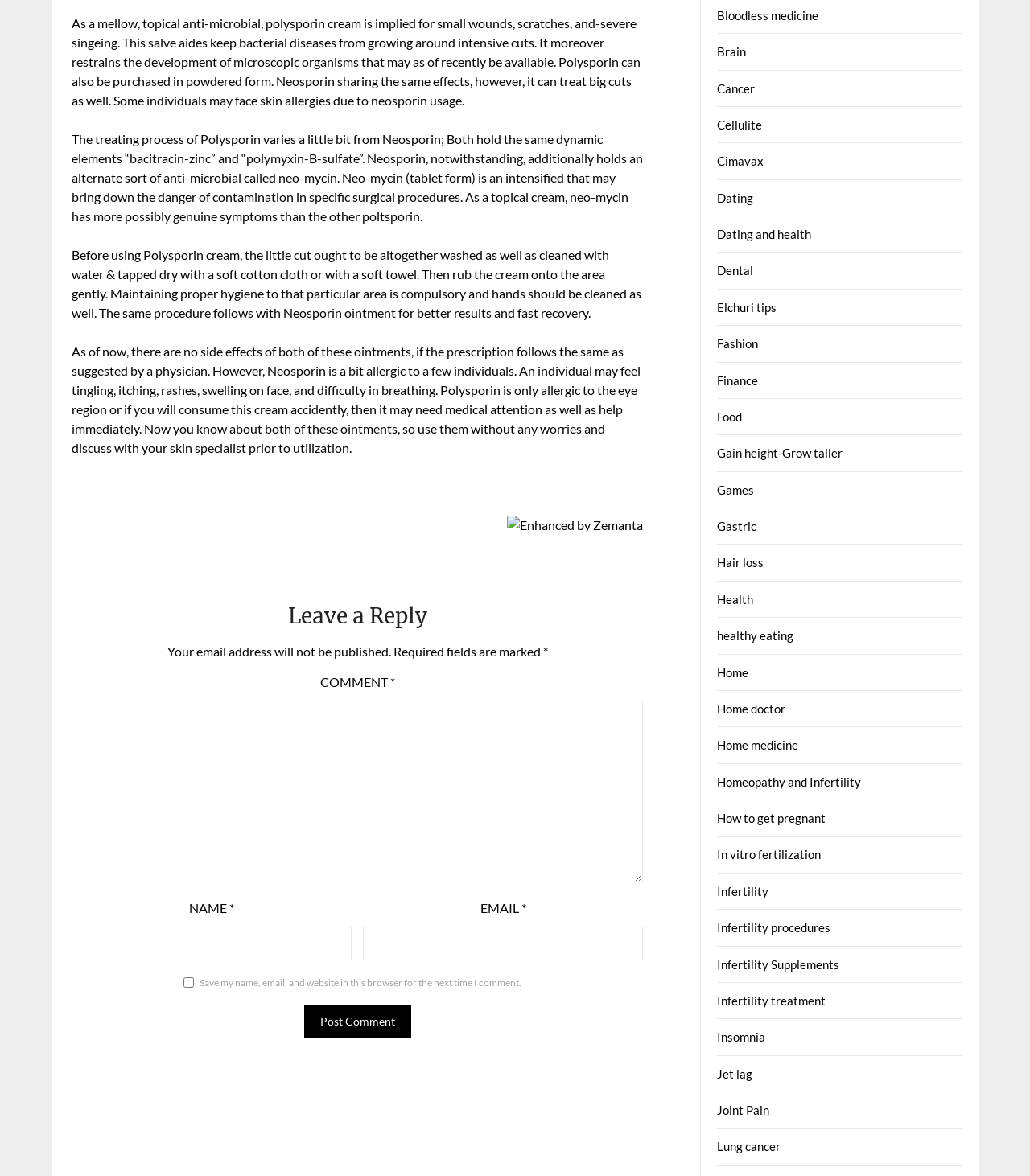Using the given description, provide the bounding box coordinates formatted as (top-left x, top-left y, bottom-right x, bottom-right y), with all values being floating point numbers between 0 and 1. Description: parent_node: EMAIL * aria-describedby="email-notes" name="email"

[0.353, 0.788, 0.624, 0.817]